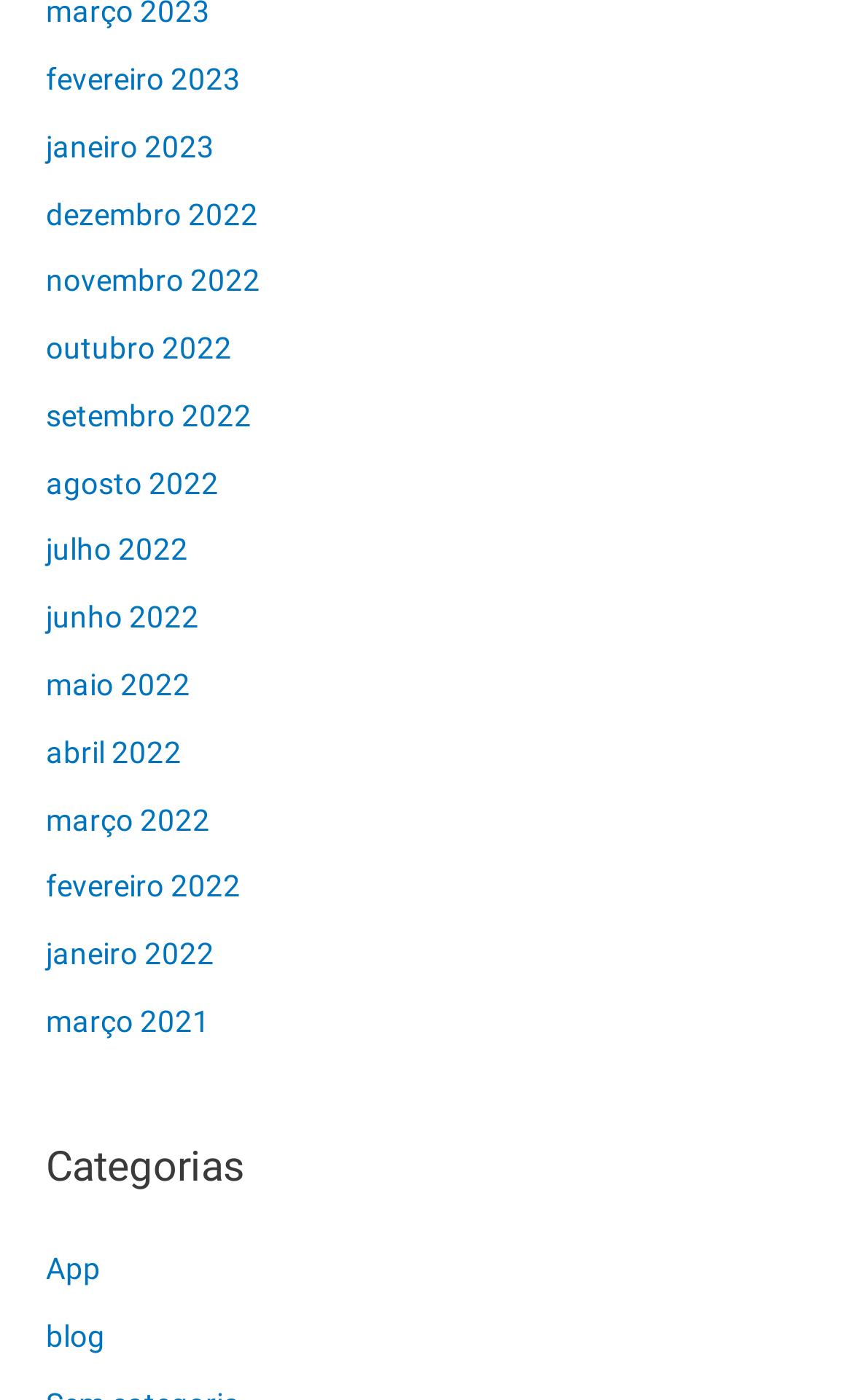Answer the following inquiry with a single word or phrase:
What is the oldest month listed?

março 2021